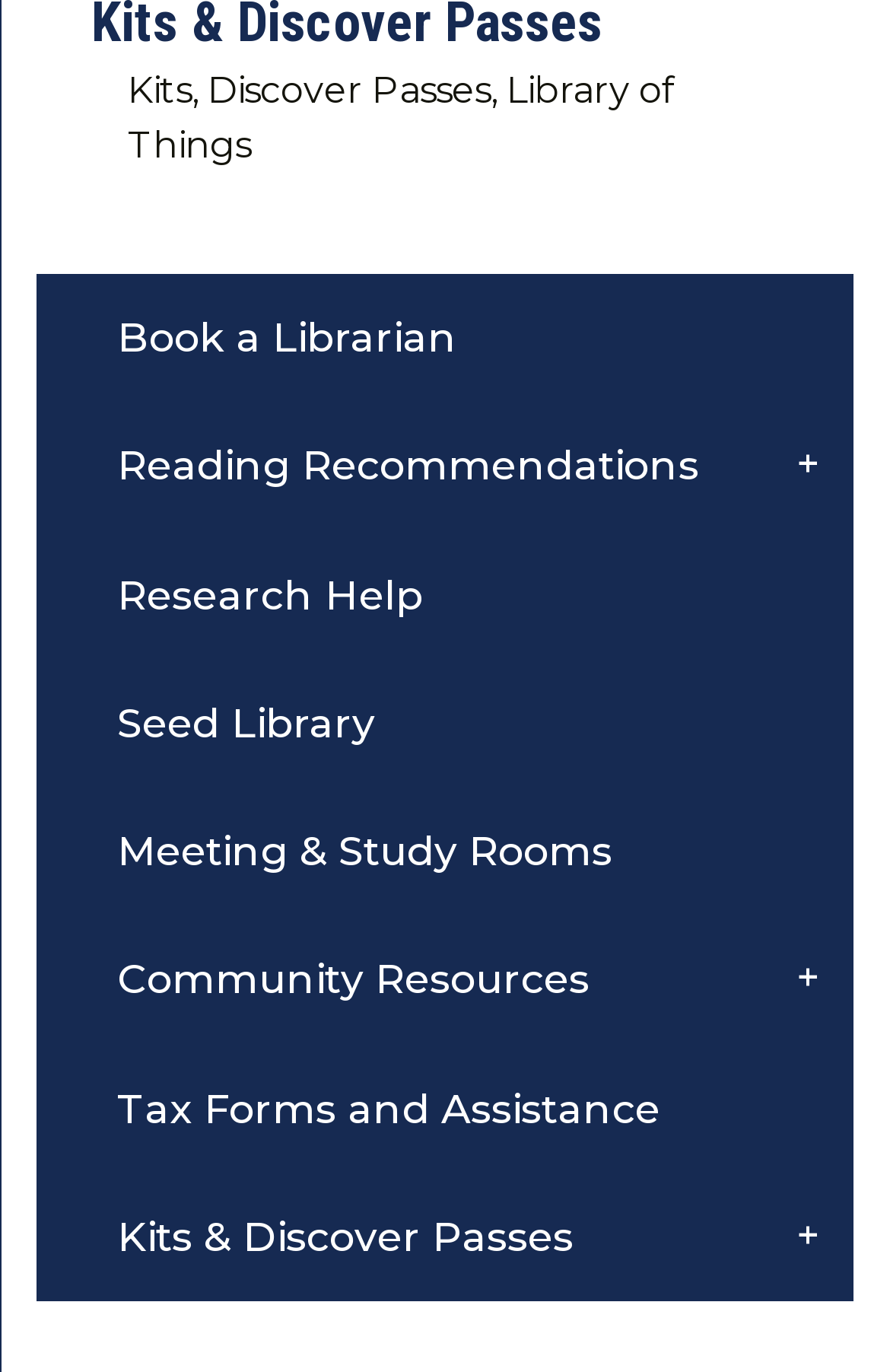Identify the bounding box coordinates for the UI element described as follows: "Book a Librarian". Ensure the coordinates are four float numbers between 0 and 1, formatted as [left, top, right, bottom].

[0.041, 0.2, 0.959, 0.293]